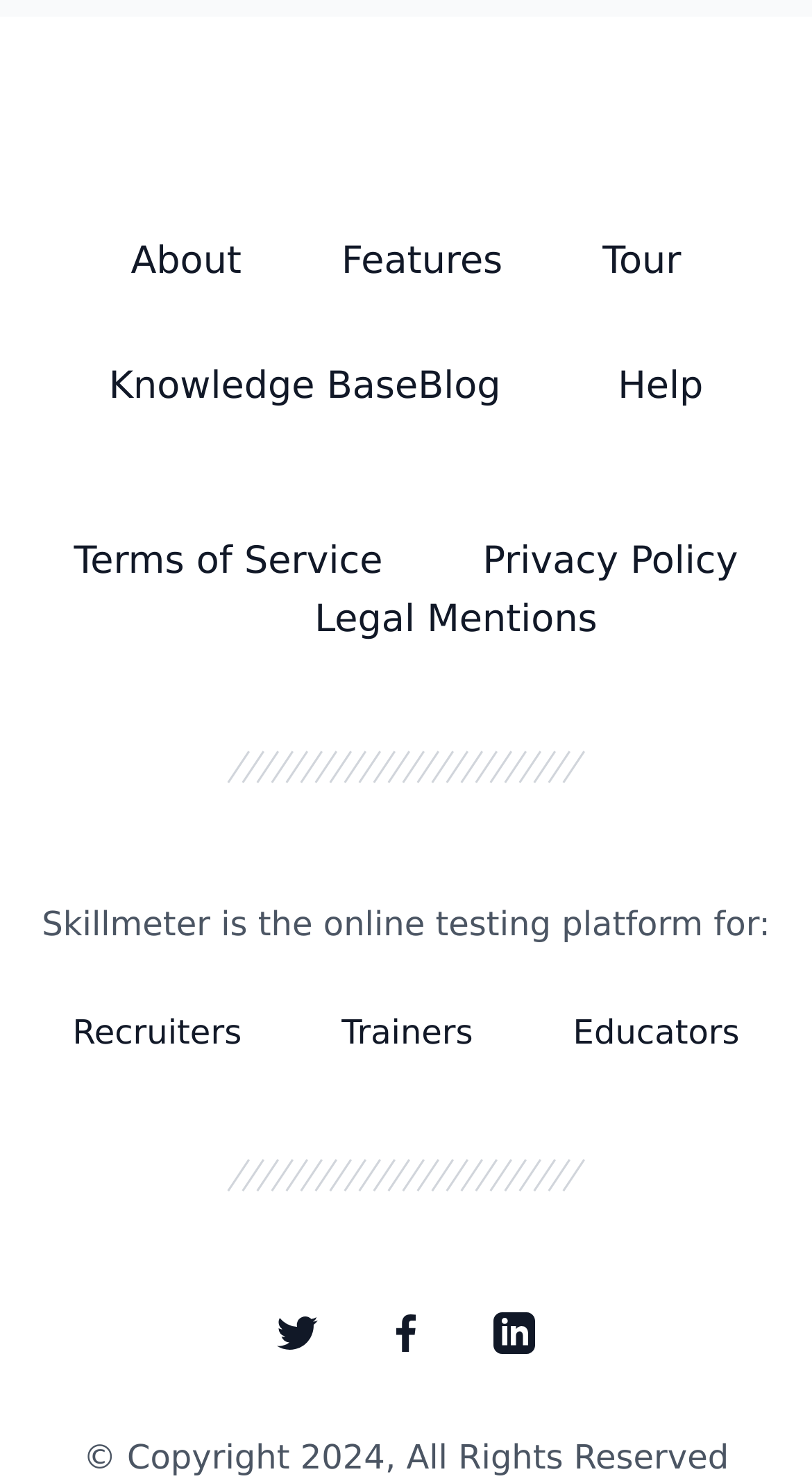Please identify the bounding box coordinates of the element's region that needs to be clicked to fulfill the following instruction: "Click on About". The bounding box coordinates should consist of four float numbers between 0 and 1, i.e., [left, top, right, bottom].

[0.161, 0.157, 0.297, 0.197]